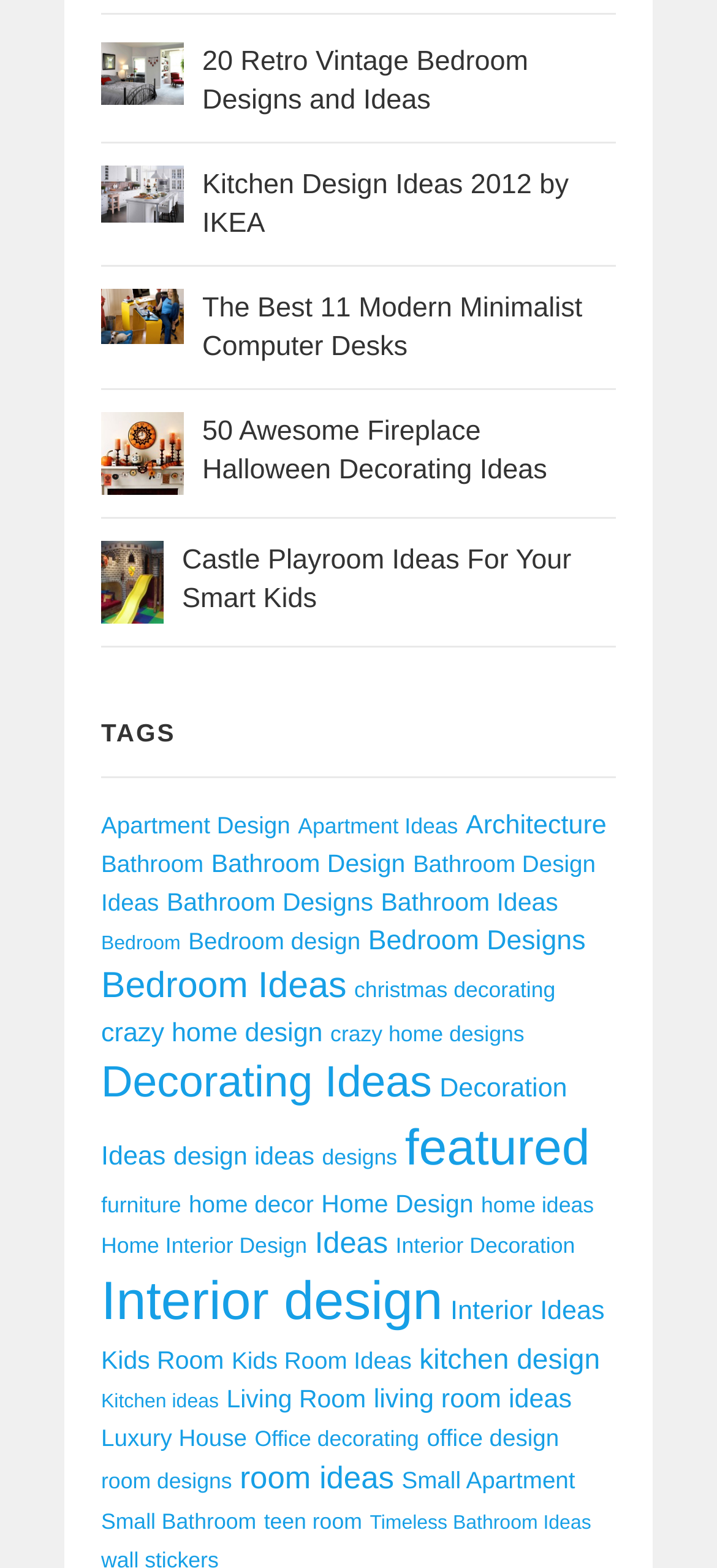Find the bounding box coordinates for the area that must be clicked to perform this action: "Visit the page for Bedroom design".

[0.263, 0.592, 0.503, 0.609]